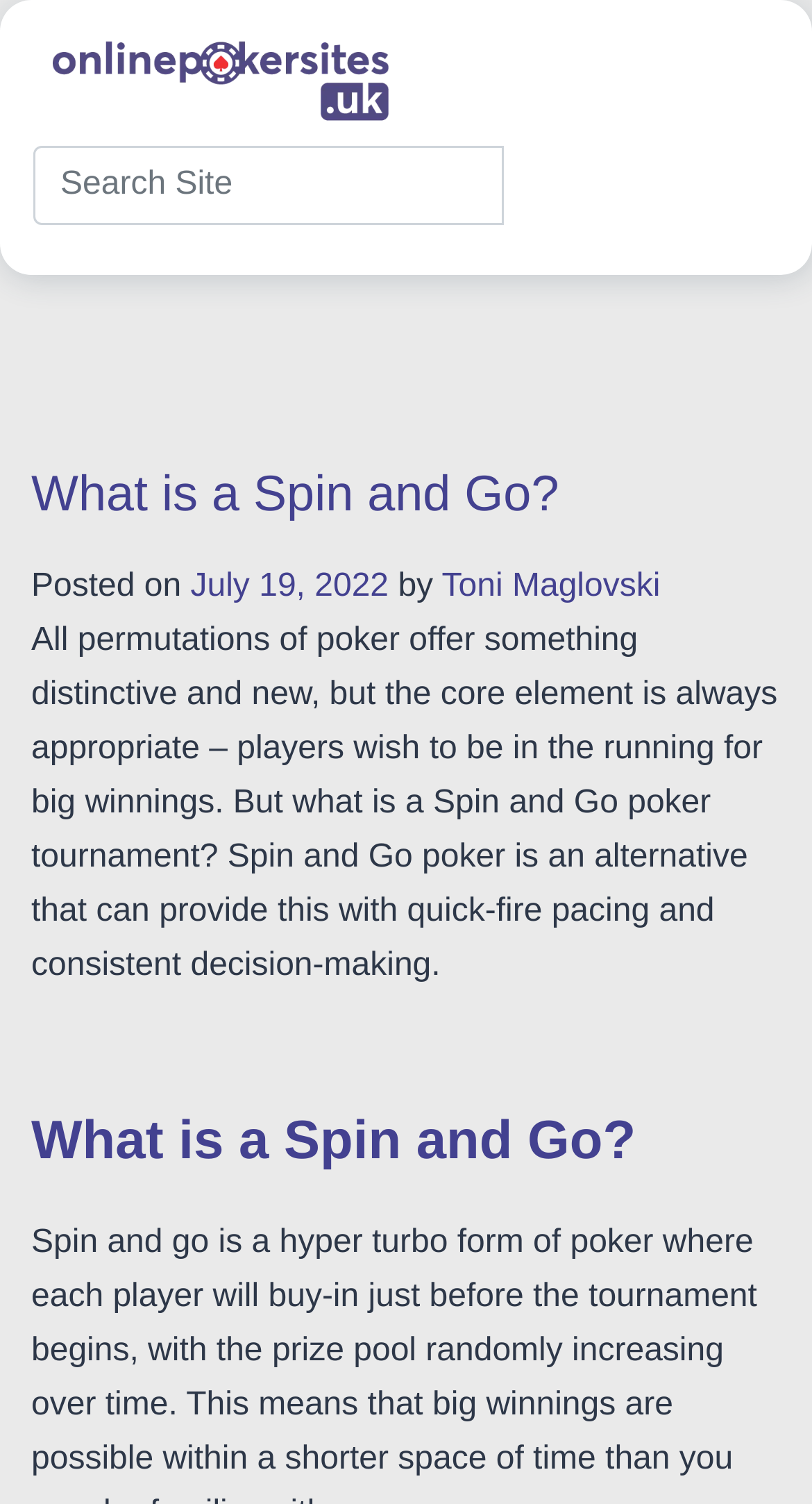Carefully examine the image and provide an in-depth answer to the question: What is the date of the current article?

I found the date by looking at the text 'Posted on' followed by a link with the date, which is 'July 19, 2022'.